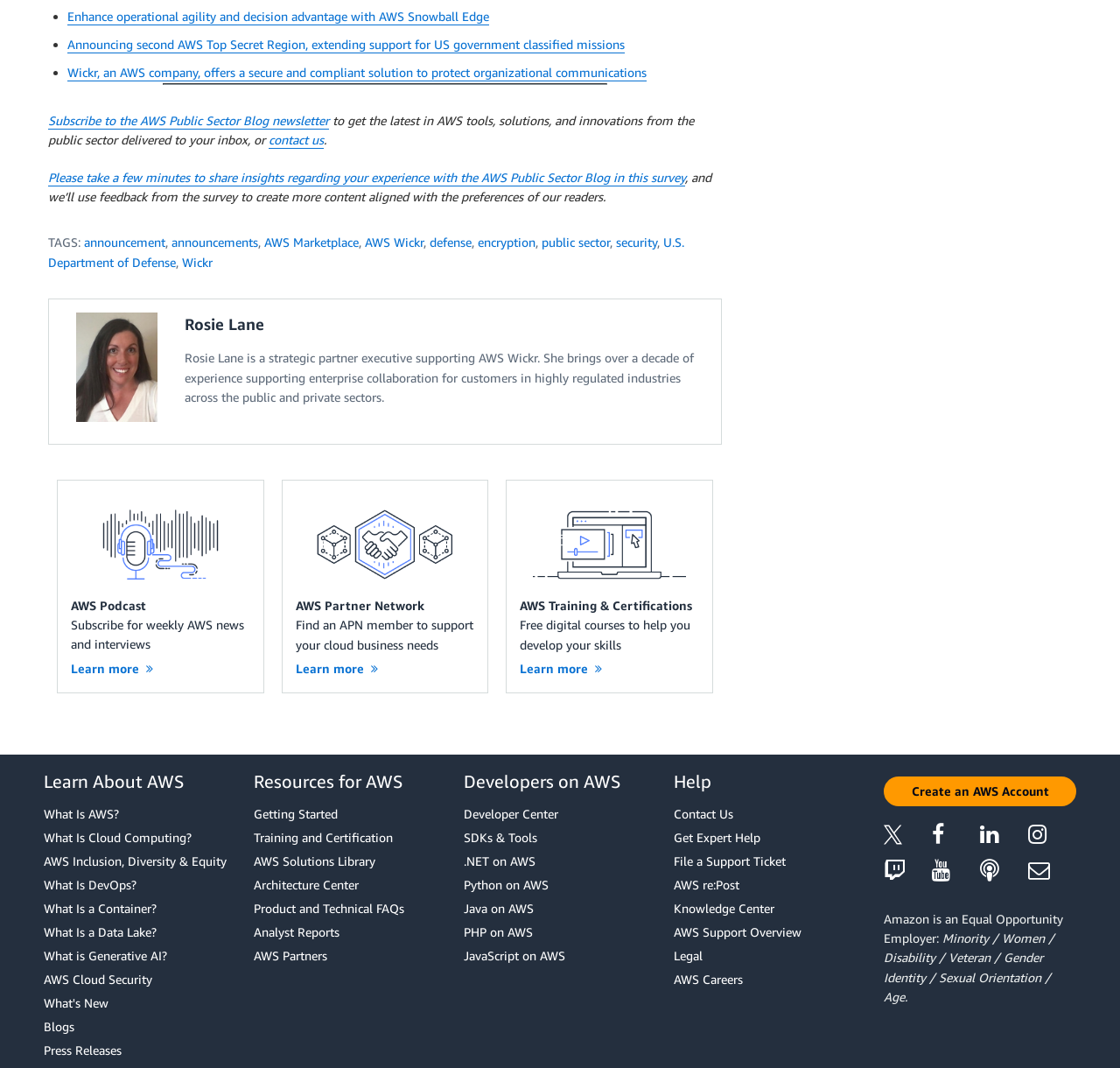How many links are there in the 'Resources for AWS' section? Examine the screenshot and reply using just one word or a brief phrase.

9